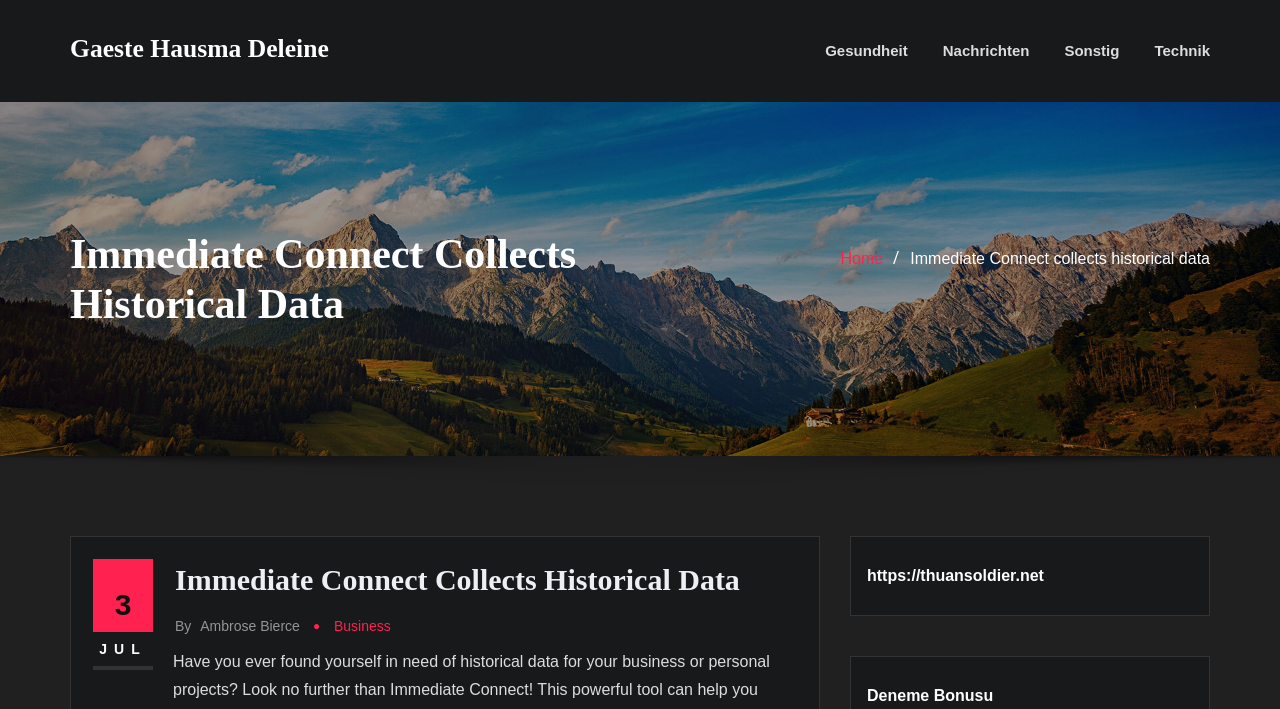What is the date mentioned on the webpage?
Based on the image, give a concise answer in the form of a single word or short phrase.

3 JUL